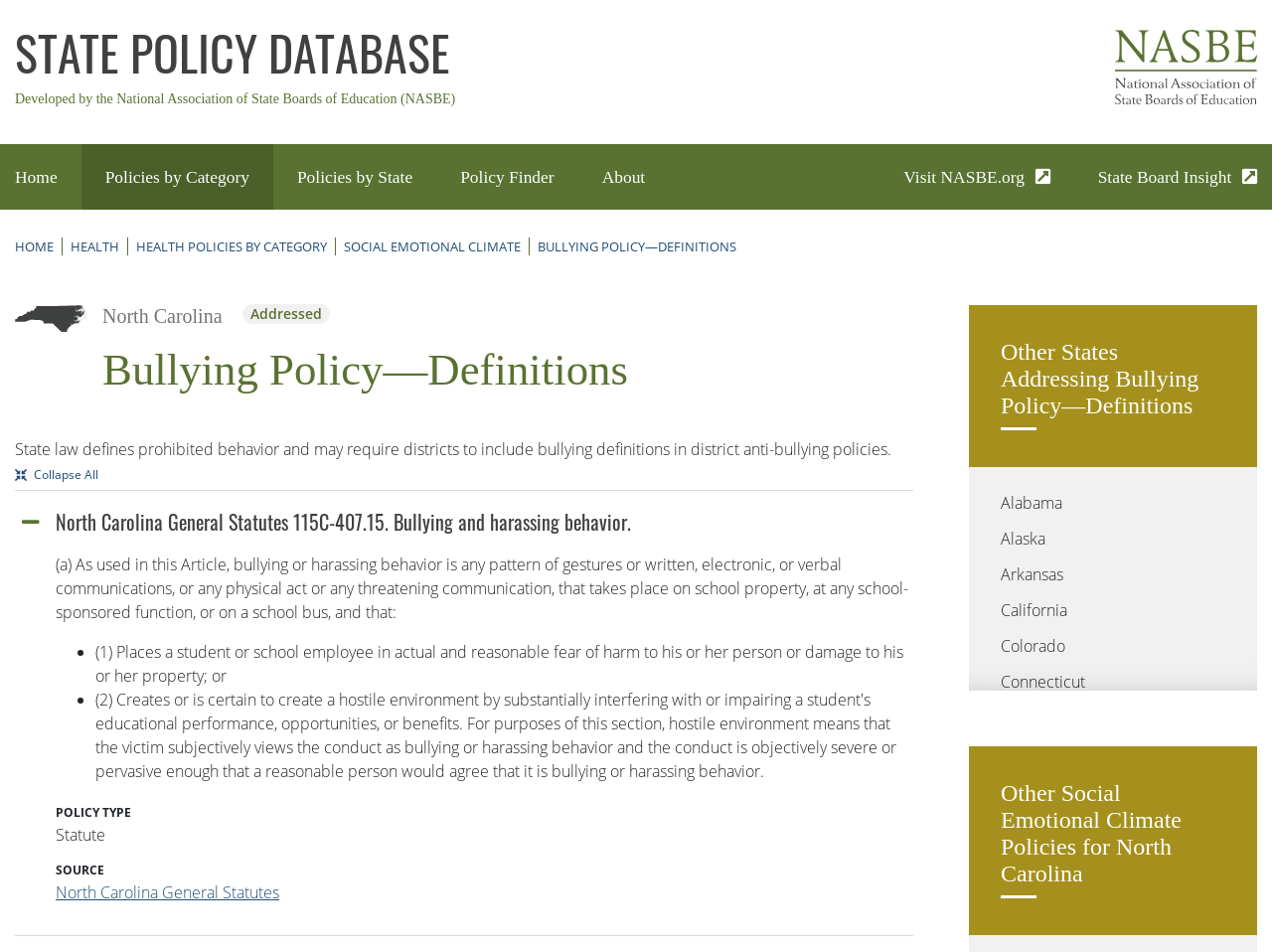Provide a thorough description of the webpage you see.

This webpage is about Bullying Policy—Definitions in North Carolina, specifically focusing on the state's policies and laws regarding bullying. 

At the top of the page, there is a navigation menu with links to "Home", "Policies by Category", "Policies by State", "Policy Finder", and "About". Below this menu, there is a breadcrumb navigation section showing the current location as "HOME > HEALTH > HEALTH POLICIES BY CATEGORY > SOCIAL EMOTIONAL CLIMATE > BULLYING POLICY—DEFINITIONS". 

The main content of the page is divided into two sections. The first section provides information about North Carolina's bullying policy definitions, including a brief description and a detailed statute. The statute is presented in a structured format with headings, paragraphs, and list markers. 

The second section lists other states that address bullying policy definitions, with links to their respective policies. There are 19 states listed, ranging from Alabama to Idaho. 

Throughout the page, there are several images, including a small icon for the "Home" link, an outline of the state of North Carolina, and several icons for collapsing and expanding sections.